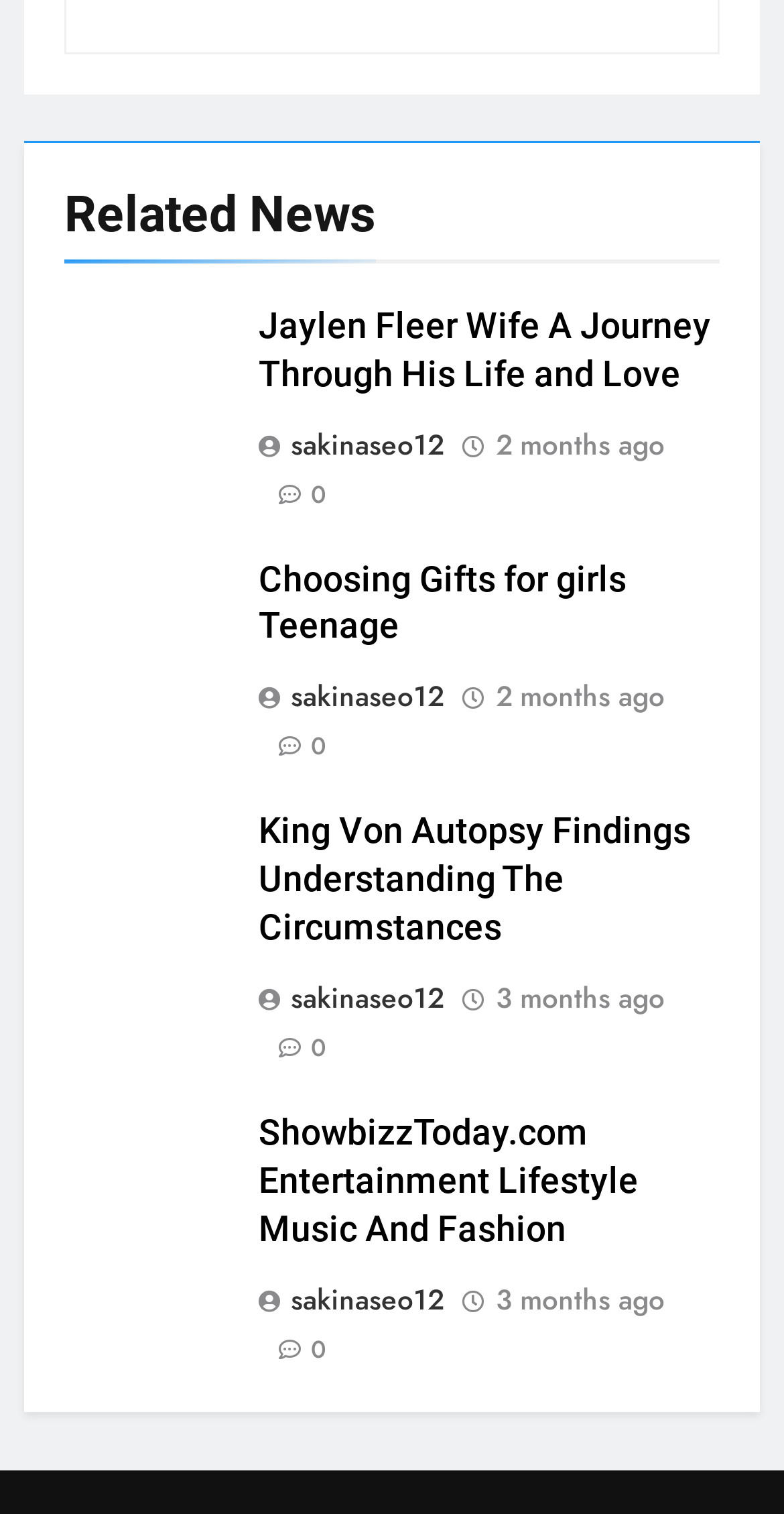How many articles are on this webpage?
Based on the screenshot, respond with a single word or phrase.

4